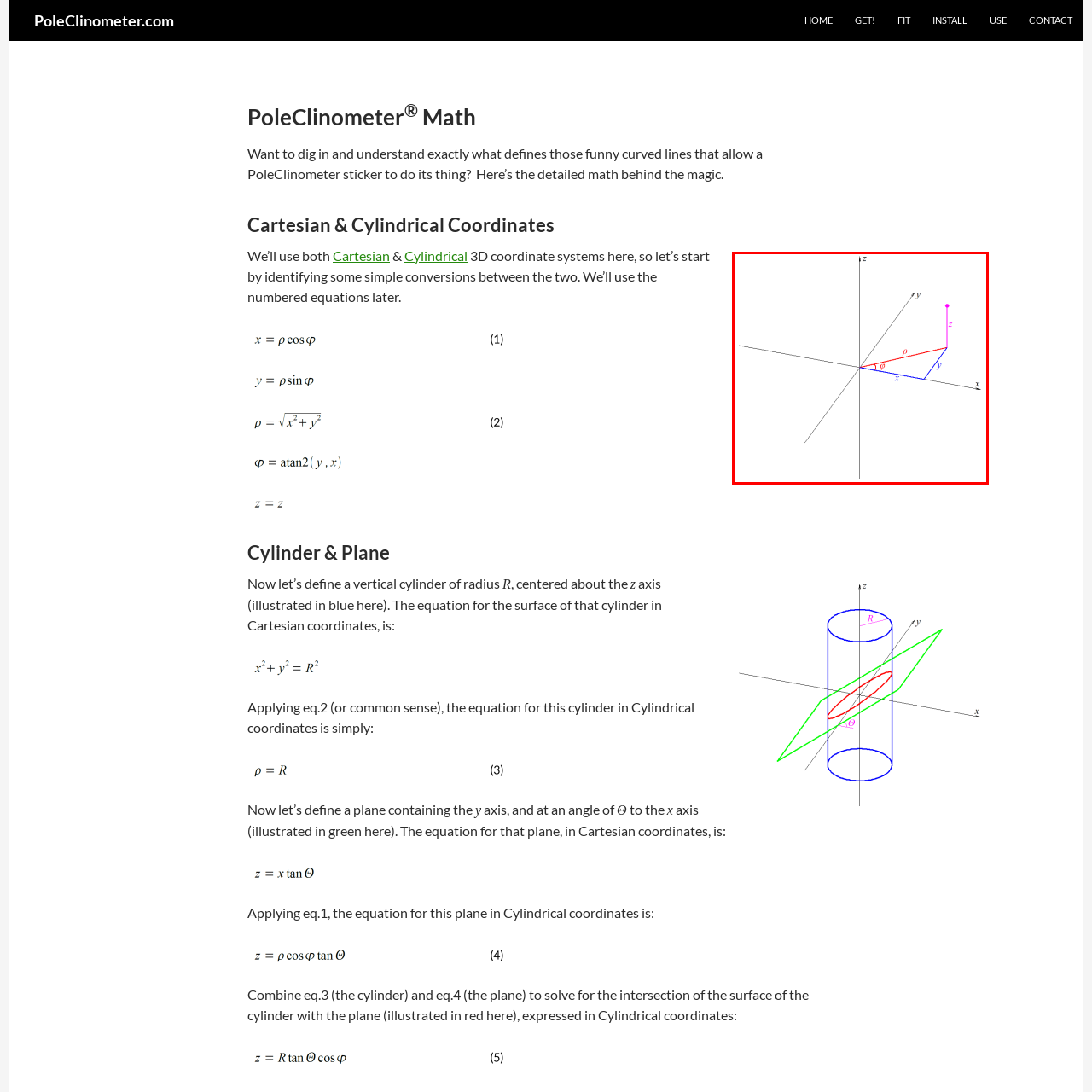Explain in detail what is shown in the red-bordered image.

The image illustrates the relationship between Cartesian and cylindrical coordinates in a three-dimensional space. It features a 3D coordinate system with the x, y, and z axes clearly labeled. 

In the diagram, a point is depicted in space, represented by the coordinates (ρ, φ, z). The red line segments denote the radial distance ρ from the z-axis to the point's projection on the xy-plane, while the angle φ indicates the angular position about the z-axis. The z-coordinate rises vertically from the origin. The diagram effectively conveys how to navigate and interpret 3D coordinates using both Cartesian and cylindrical perspectives, aiding in understanding spatial relationships and conversions between these coordinate systems.